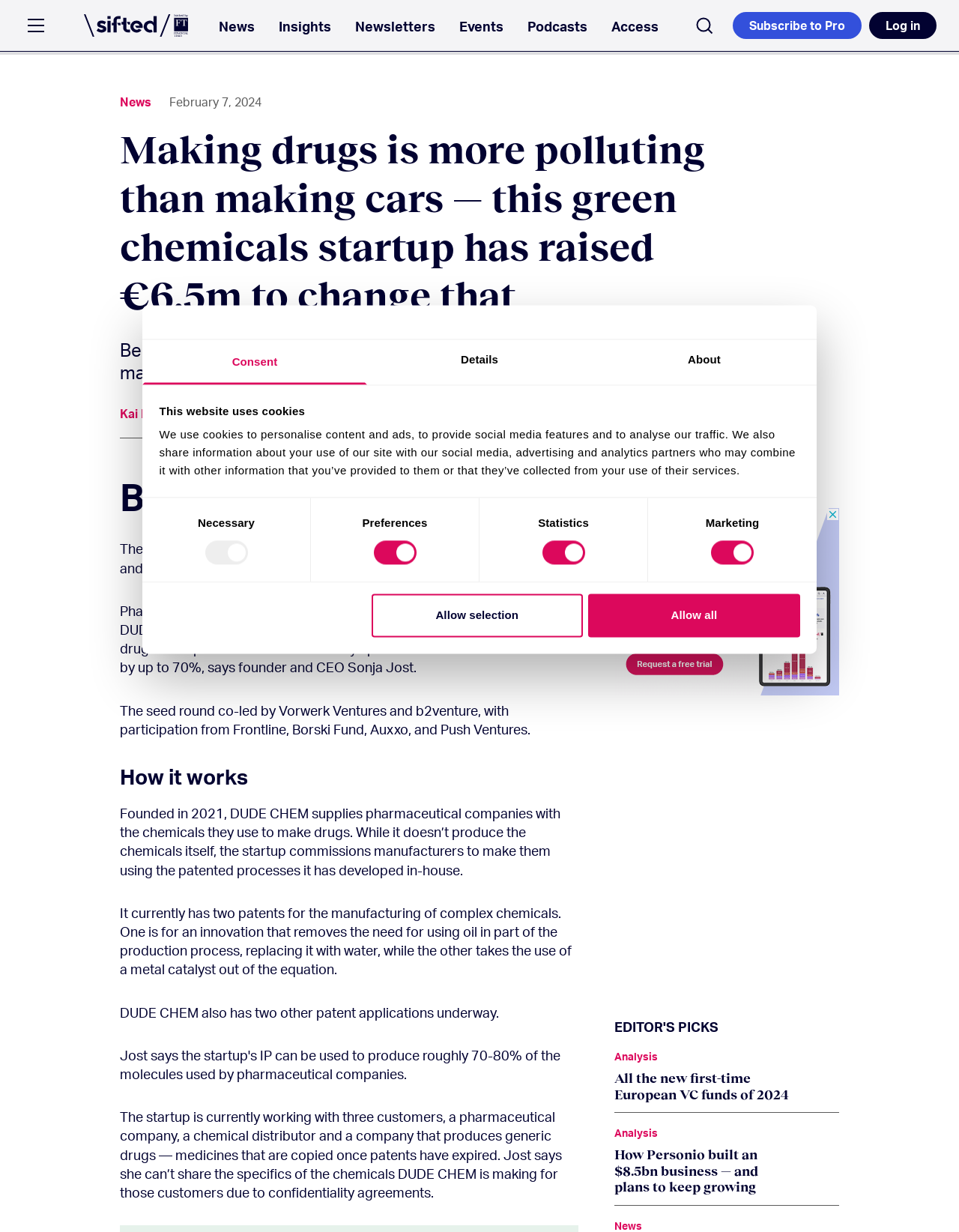Please find the bounding box coordinates of the element that needs to be clicked to perform the following instruction: "Search". The bounding box coordinates should be four float numbers between 0 and 1, represented as [left, top, right, bottom].

[0.72, 0.01, 0.748, 0.032]